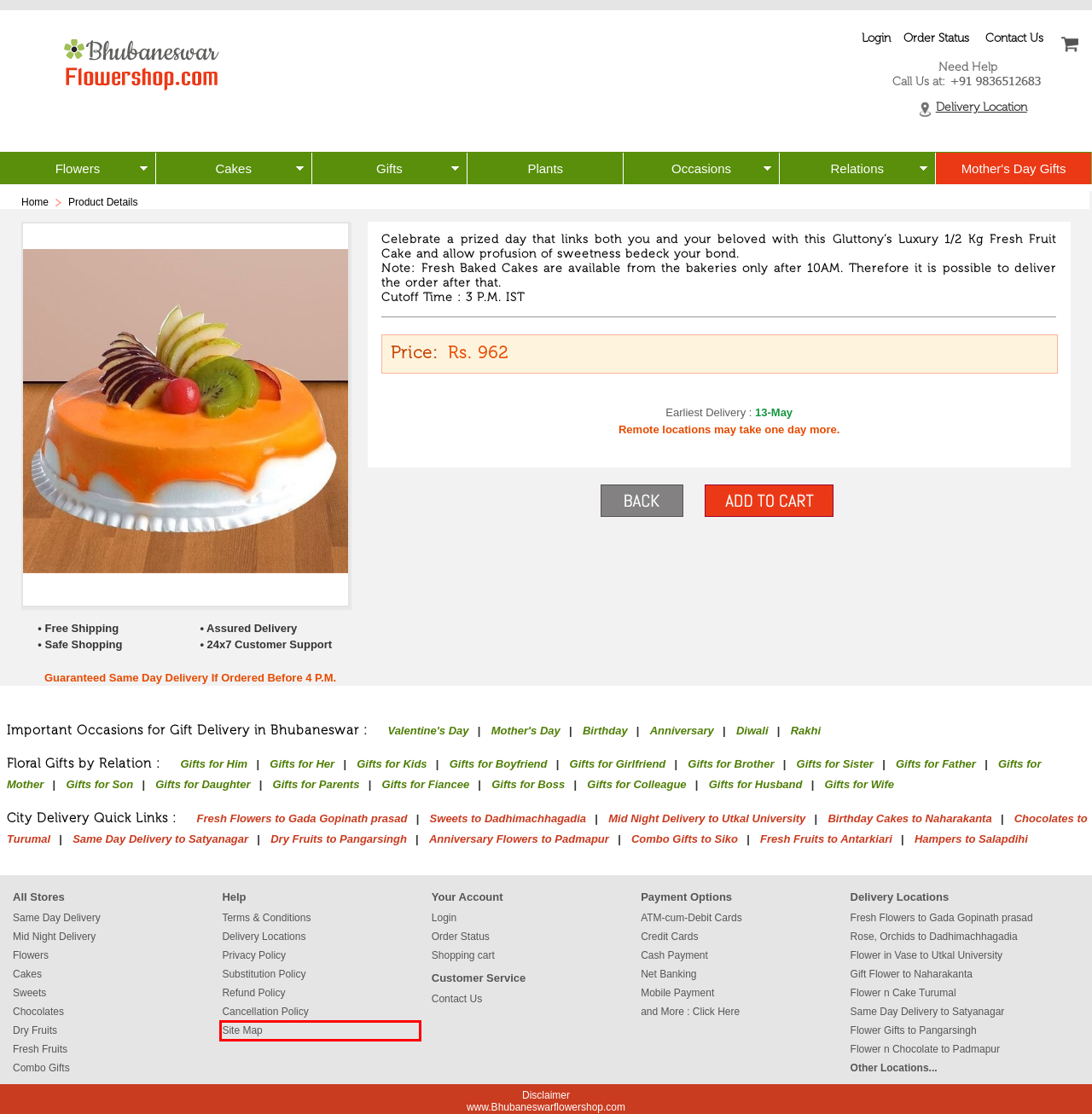You have a screenshot of a webpage with a red bounding box highlighting a UI element. Your task is to select the best webpage description that corresponds to the new webpage after clicking the element. Here are the descriptions:
A. Cancellation Policy
B. Send Flowers to Naharakanta, Cake Gift Delivery in Naharakanta, Online Gifts in Naharakanta
C. Send Flowers to Antarkiari, Cake Gift Delivery in Antarkiari, Online Gifts in Antarkiari
D. Privacy Policy
E. Plants to Bhubaneswar, Live Plant Delivery in Bhubaneswar, Same Day
F. Member Login
G. Payment
H. Sitemap

H